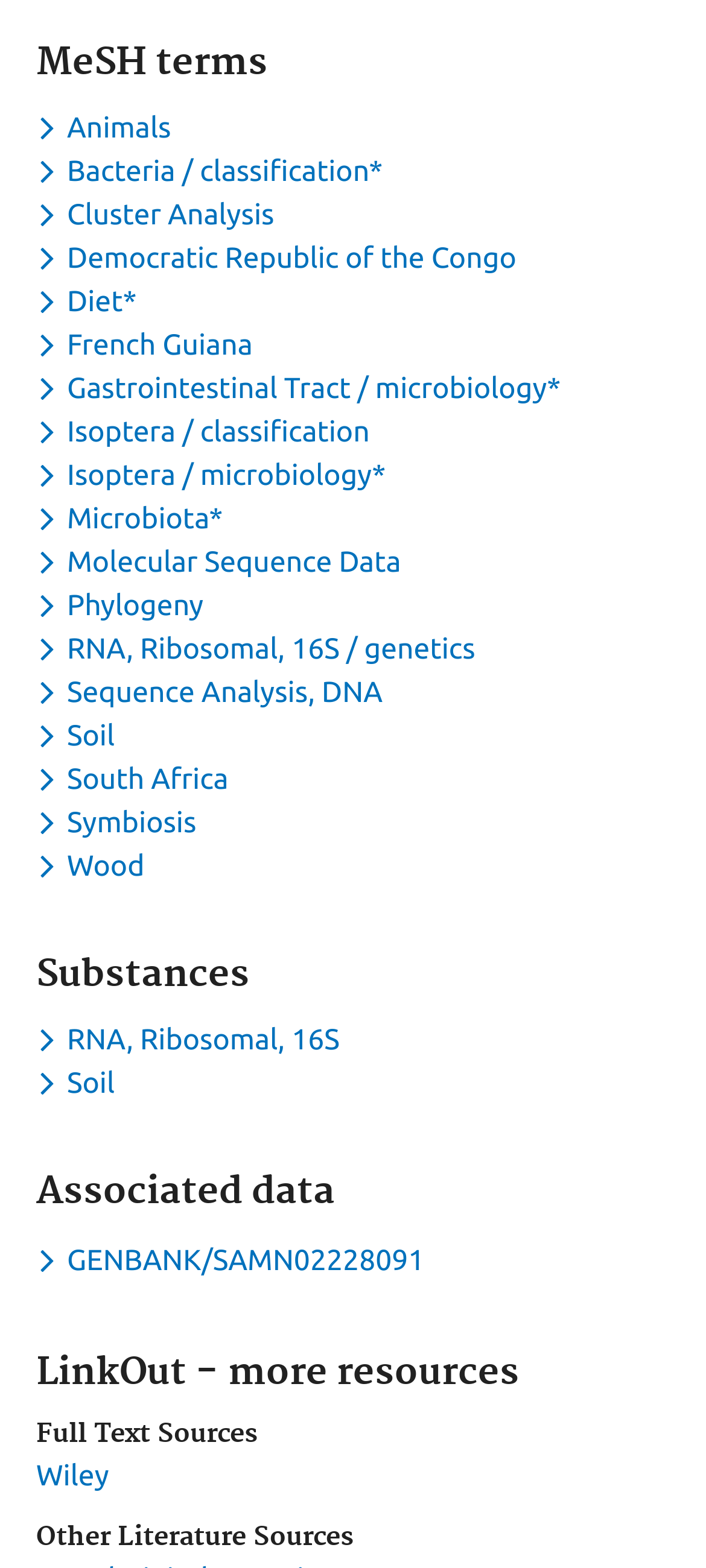Please specify the bounding box coordinates for the clickable region that will help you carry out the instruction: "Toggle dropdown menu for keyword Symbiosis".

[0.051, 0.514, 0.291, 0.535]